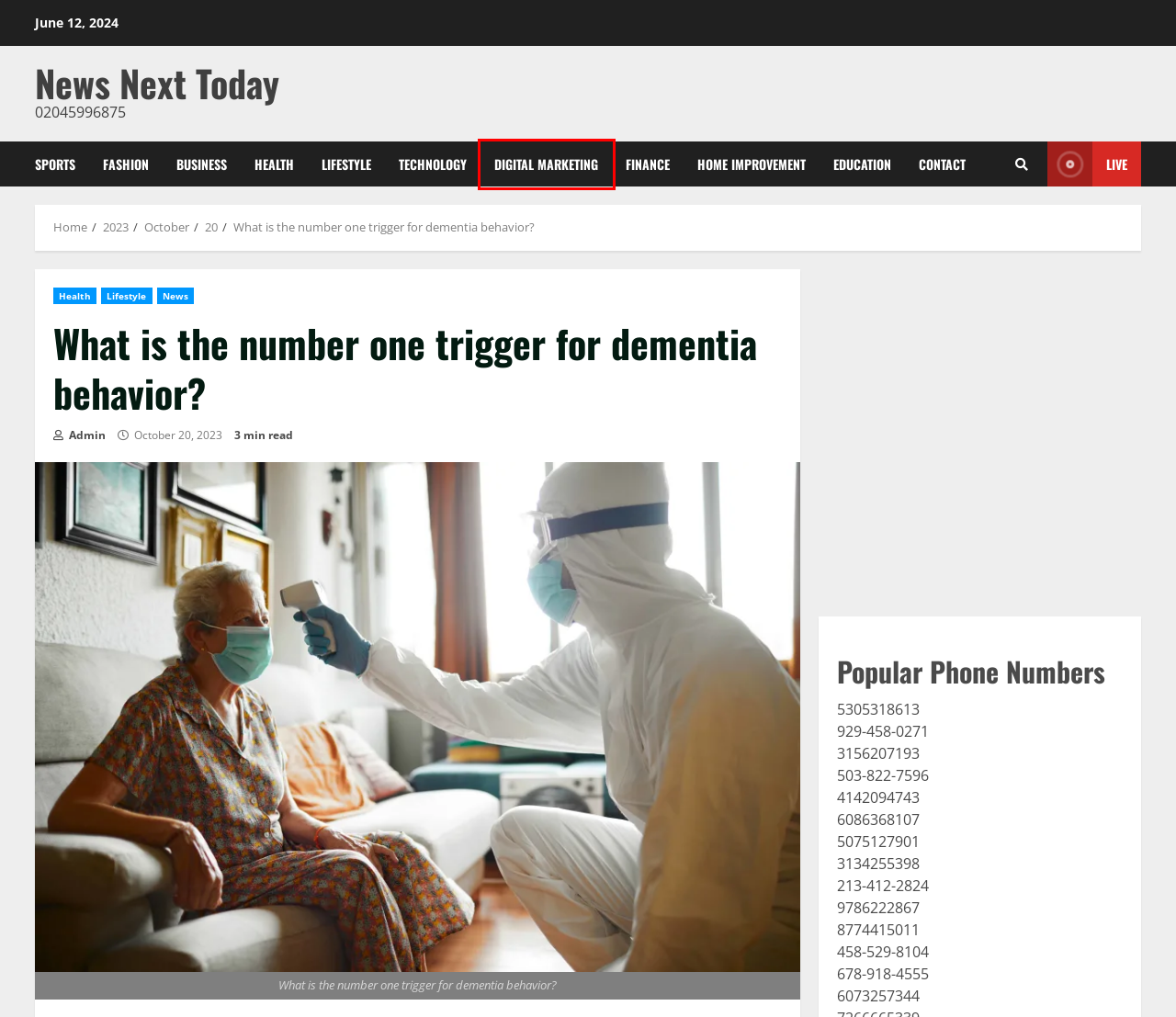Examine the screenshot of a webpage with a red bounding box around an element. Then, select the webpage description that best represents the new page after clicking the highlighted element. Here are the descriptions:
A. Admin - News Next Today
B. Digital Marketing - News Next Today
C. Education - News Next Today
D. October, 2023 - News Next Today
E. News Next Today - 02045996875
F. Finance - News Next Today
G. Fashion - News Next Today
H. 2023 - News Next Today

B